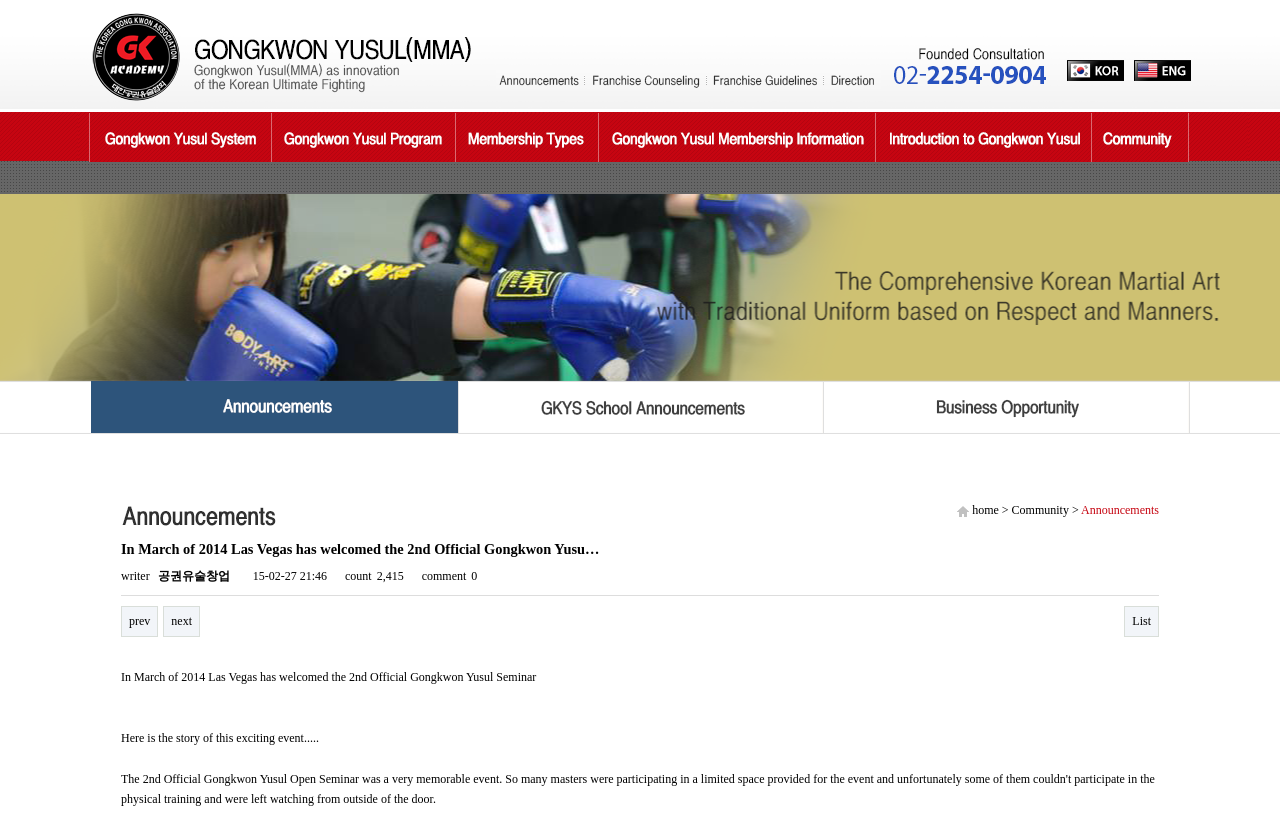Identify the bounding box coordinates for the region to click in order to carry out this instruction: "Go to the previous page". Provide the coordinates using four float numbers between 0 and 1, formatted as [left, top, right, bottom].

[0.095, 0.736, 0.124, 0.774]